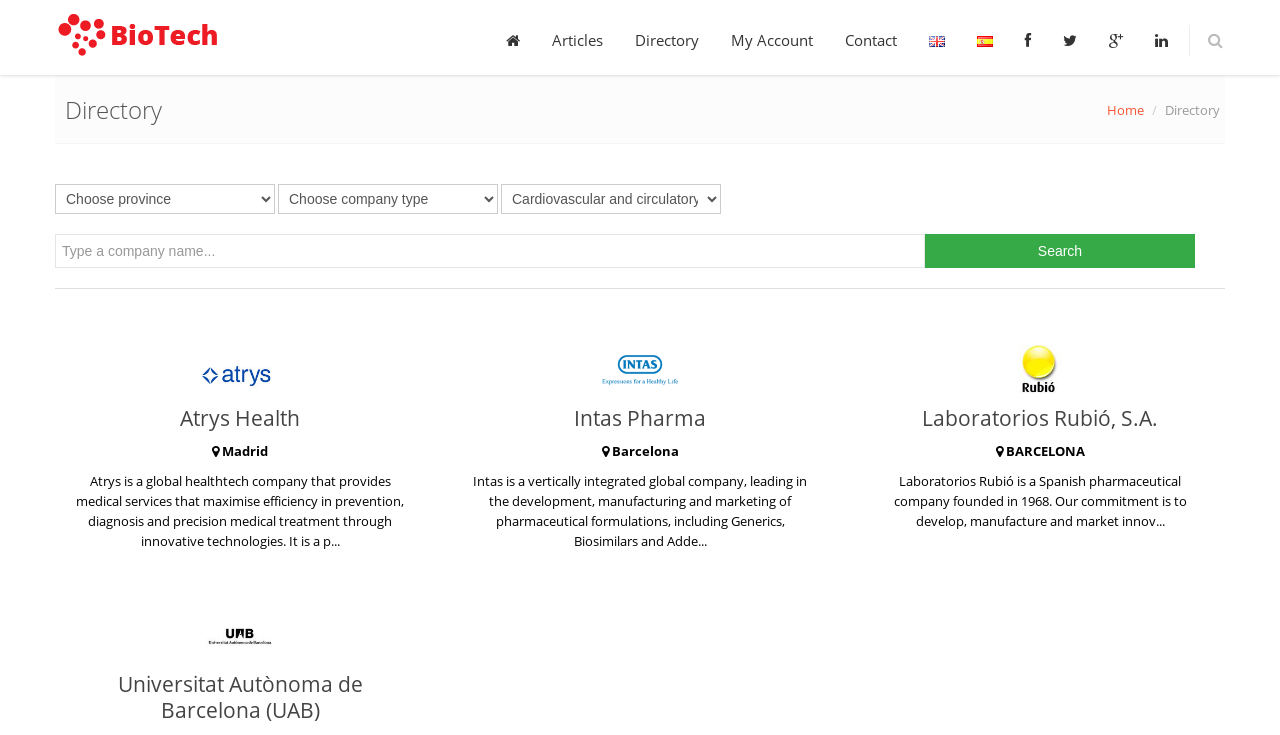Please find the bounding box coordinates of the element that you should click to achieve the following instruction: "Click on the 'Directory' link". The coordinates should be presented as four float numbers between 0 and 1: [left, top, right, bottom].

[0.484, 0.0, 0.559, 0.102]